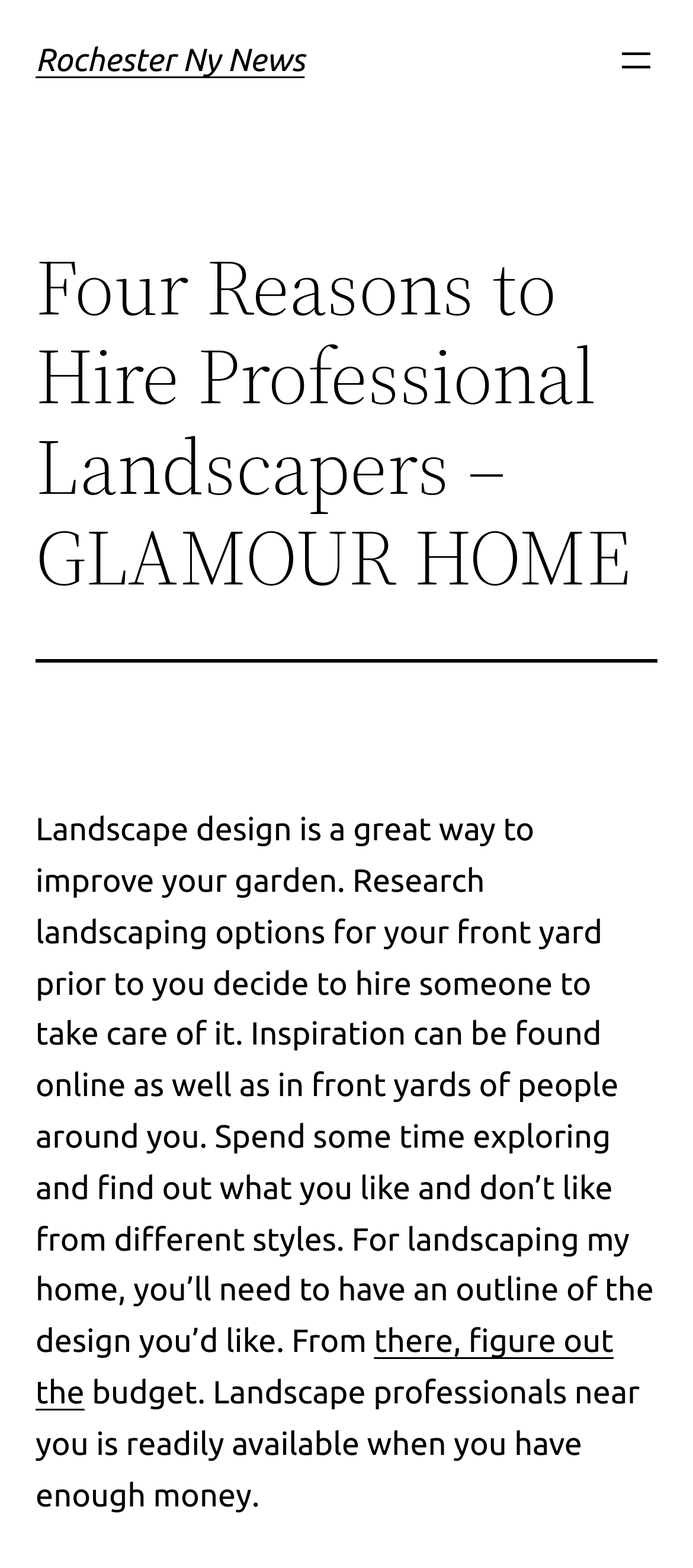Based on the element description, predict the bounding box coordinates (top-left x, top-left y, bottom-right x, bottom-right y) for the UI element in the screenshot: aria-label="Open menu"

[0.887, 0.025, 0.949, 0.053]